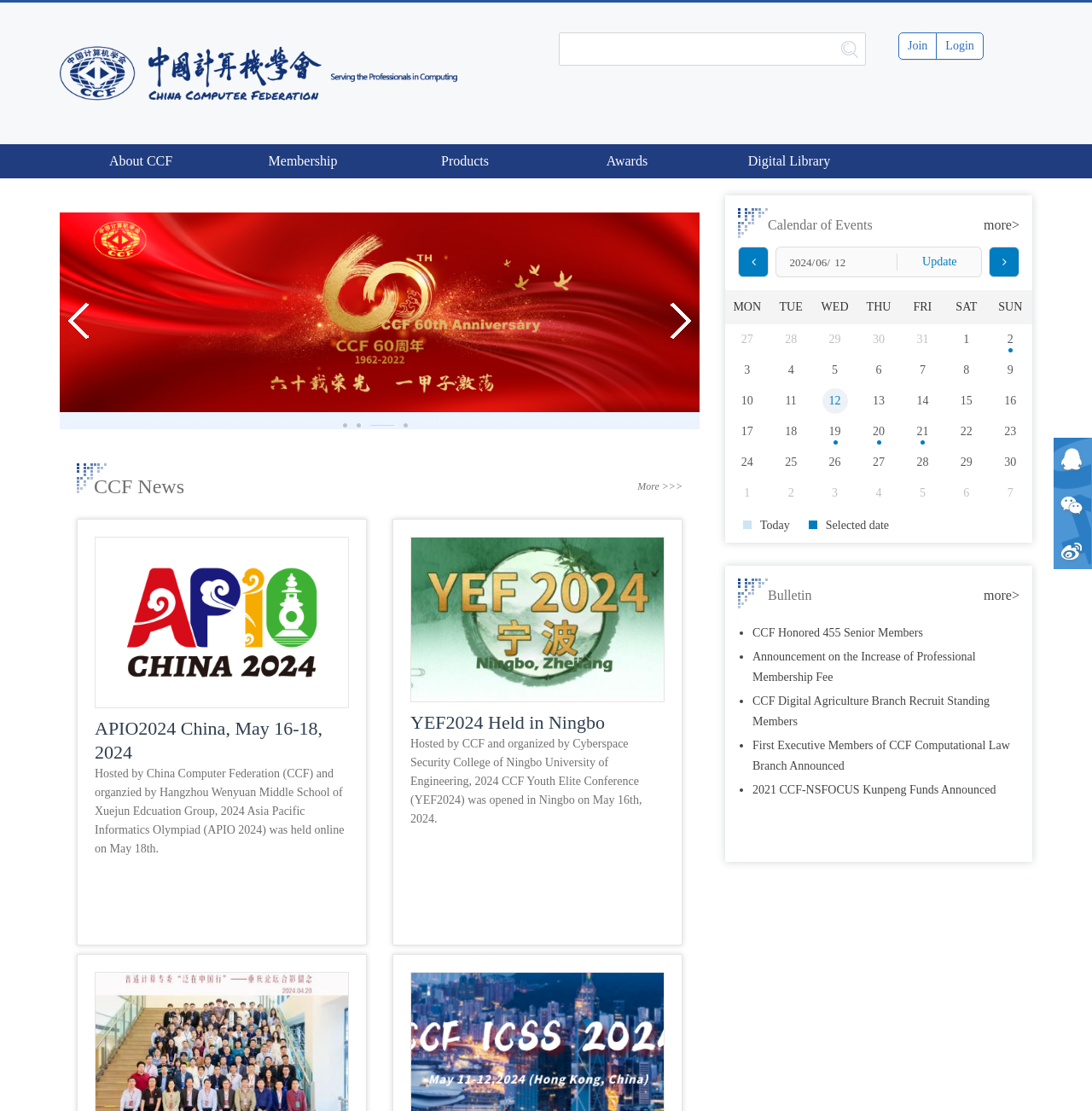Please find the bounding box coordinates for the clickable element needed to perform this instruction: "Click Login".

[0.857, 0.029, 0.901, 0.054]